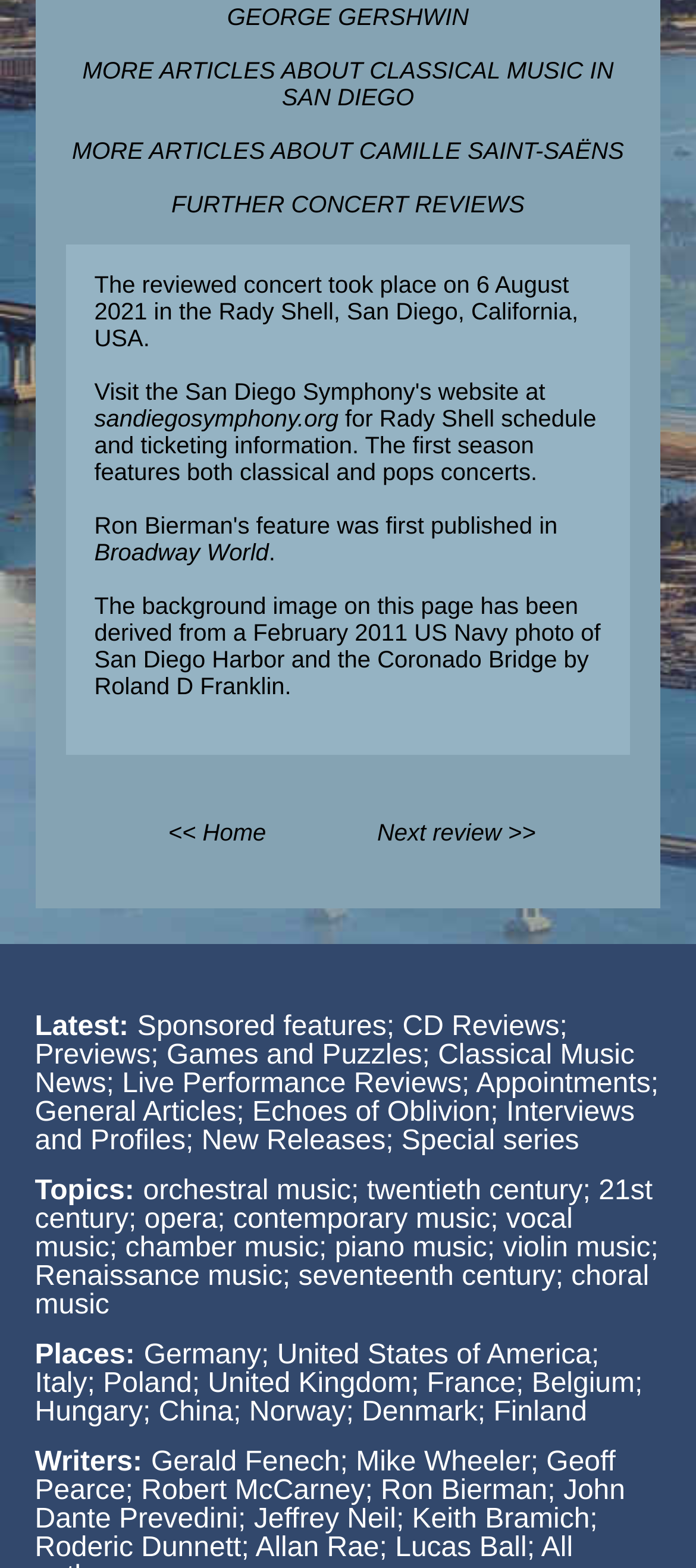Find the bounding box coordinates for the UI element whose description is: "Next review >>". The coordinates should be four float numbers between 0 and 1, in the format [left, top, right, bottom].

[0.542, 0.523, 0.77, 0.54]